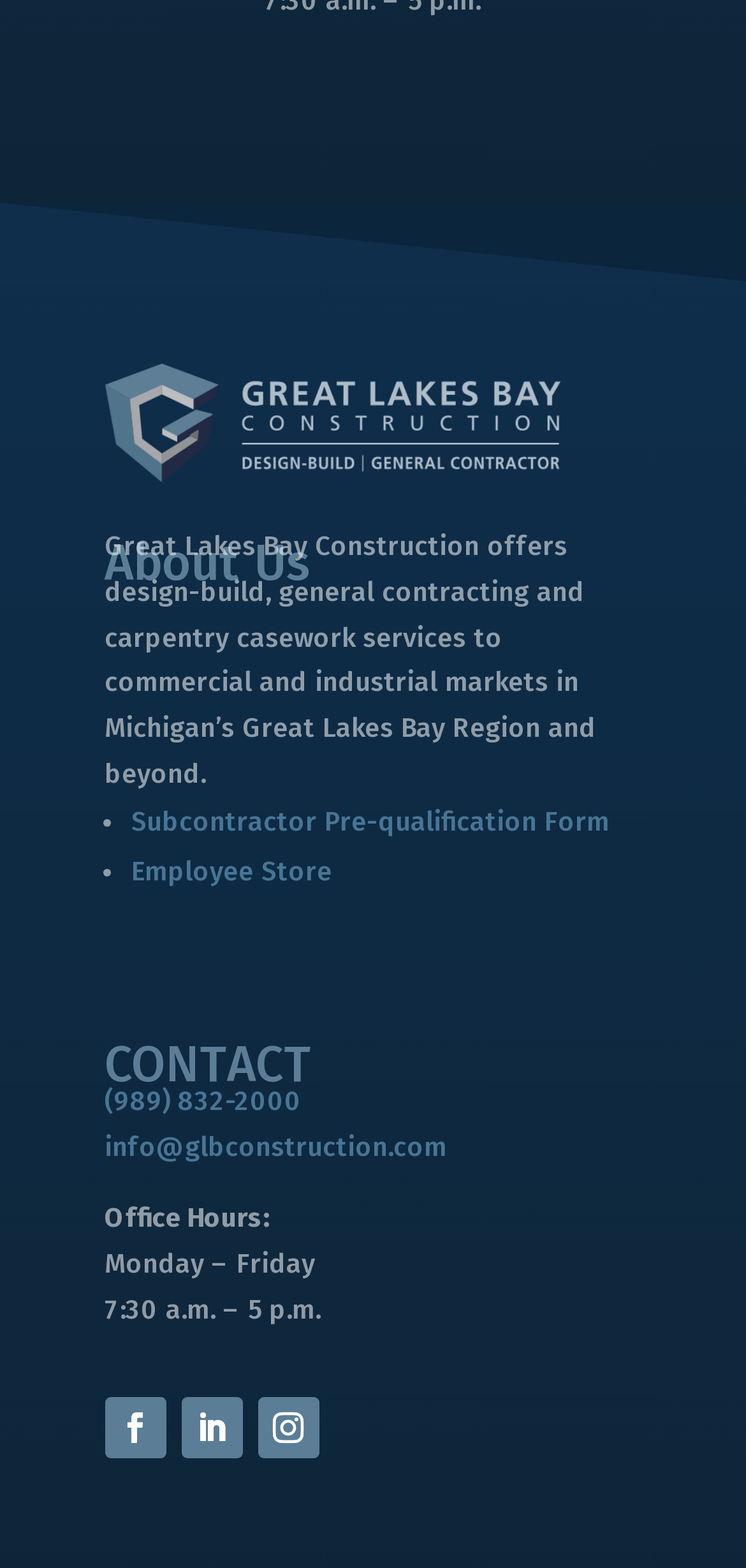Refer to the image and provide a thorough answer to this question:
What is the company name mentioned on the webpage?

The company name is mentioned in the StaticText element with the text 'Great Lakes Bay Construction offers design-build, general contracting and carpentry casework services to commercial and industrial markets in Michigan’s Great Lakes Bay Region and beyond.'